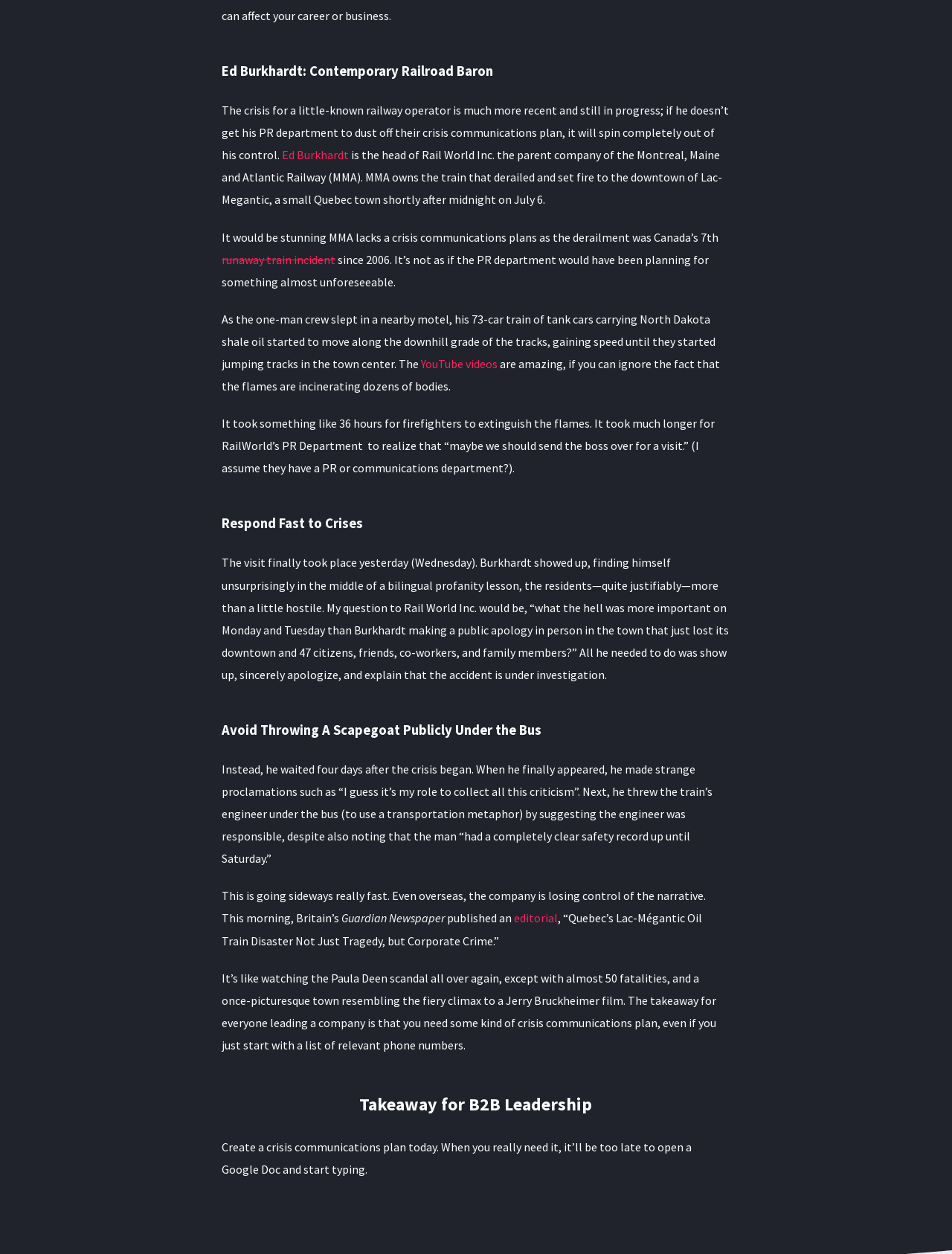Provide a short, one-word or phrase answer to the question below:
What happened in Lac-Megantic?

Train derailed and set fire